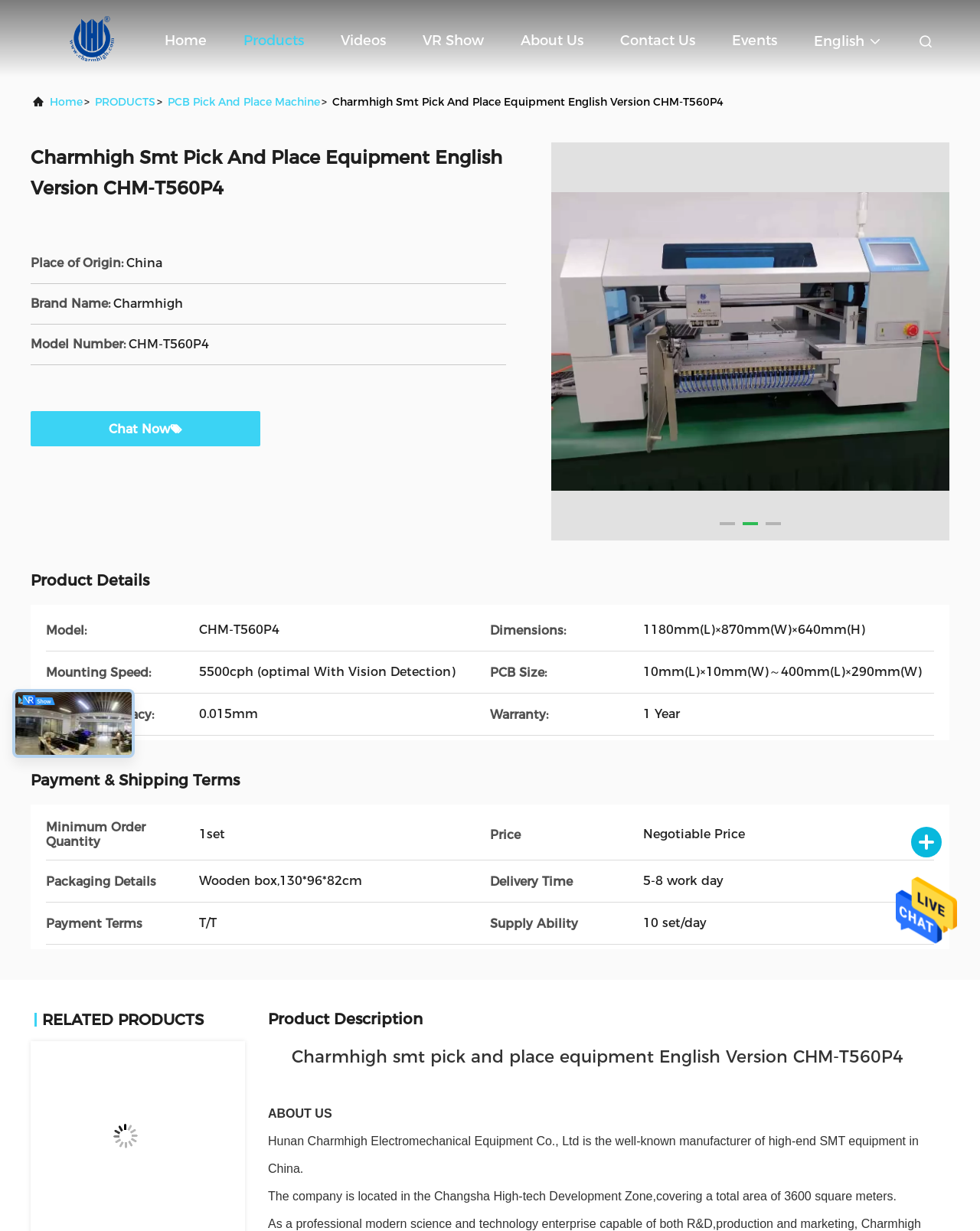Deliver a detailed narrative of the webpage's visual and textual elements.

This webpage is about Charmhigh Smt Pick And Place Equipment English Version CHM-T560P4, a product from Hunan Charmhigh Electromechanical Equipment Co., Ltd. At the top of the page, there is a navigation menu with links to "Home", "Products", "Videos", "VR Show", "About Us", "Contact Us", and "Events". Below the navigation menu, there is a section with the company's logo and a link to "Send Message".

The main content of the page is divided into several sections. The first section displays the product's name, "Charmhigh Smt Pick And Place Equipment English Version CHM-T560P4", in a large font. Below the product name, there are details about the product, including its place of origin, brand name, model number, and other specifications.

The next section is titled "Product Details" and provides more information about the product, including its dimensions, mounting speed, PCB size, control accuracy, and warranty. Following this section, there is a section titled "Payment & Shipping Terms" that outlines the minimum order quantity, price, packaging details, delivery time, payment terms, and supply ability.

Below these sections, there is a section titled "RELATED PRODUCTS" with an image of a related product. The final section is titled "Product Description" and provides a brief overview of the product. There is also a section titled "ABOUT US" that introduces Hunan Charmhigh Electromechanical Equipment Co., Ltd and its location.

Throughout the page, there are several links and buttons, including a "Chat Now" button and links to "Home" and "PRODUCTS". There are also several images, including the product image and the company's logo.